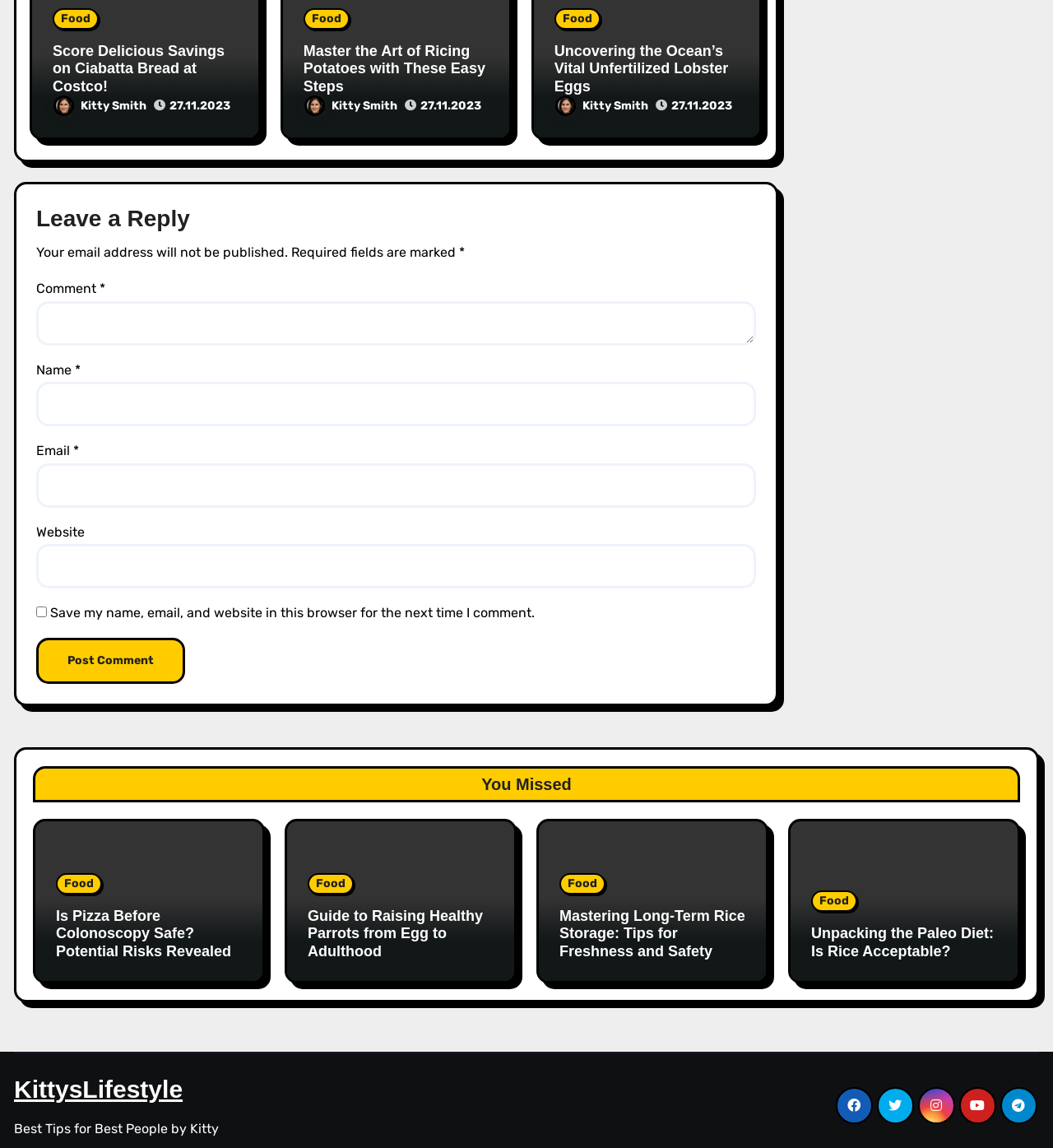Highlight the bounding box coordinates of the element that should be clicked to carry out the following instruction: "Leave a comment". The coordinates must be given as four float numbers ranging from 0 to 1, i.e., [left, top, right, bottom].

[0.034, 0.245, 0.095, 0.258]